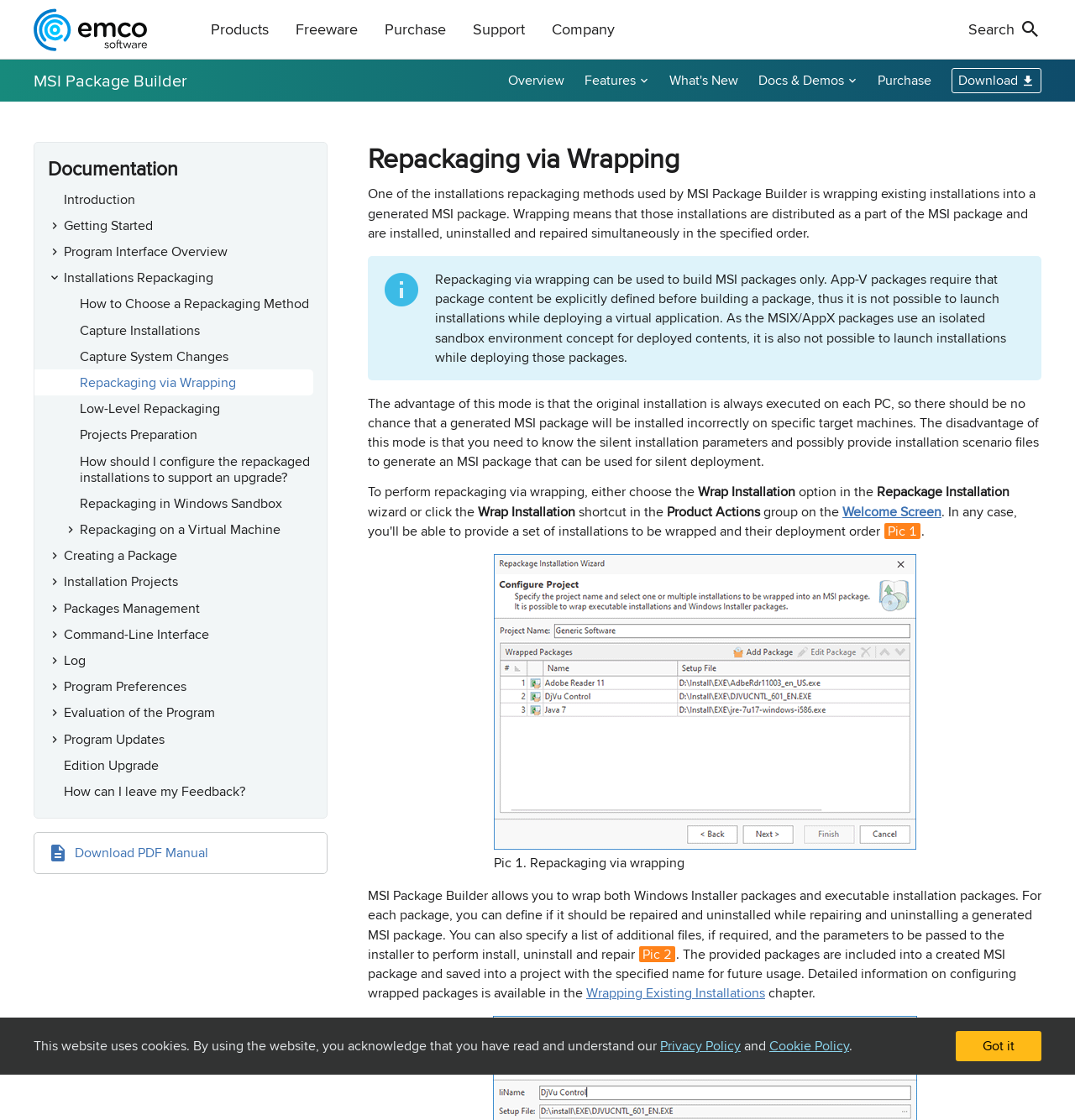Find the bounding box coordinates for the area you need to click to carry out the instruction: "View MSI Package Builder details". The coordinates should be four float numbers between 0 and 1, indicated as [left, top, right, bottom].

[0.044, 0.117, 0.253, 0.134]